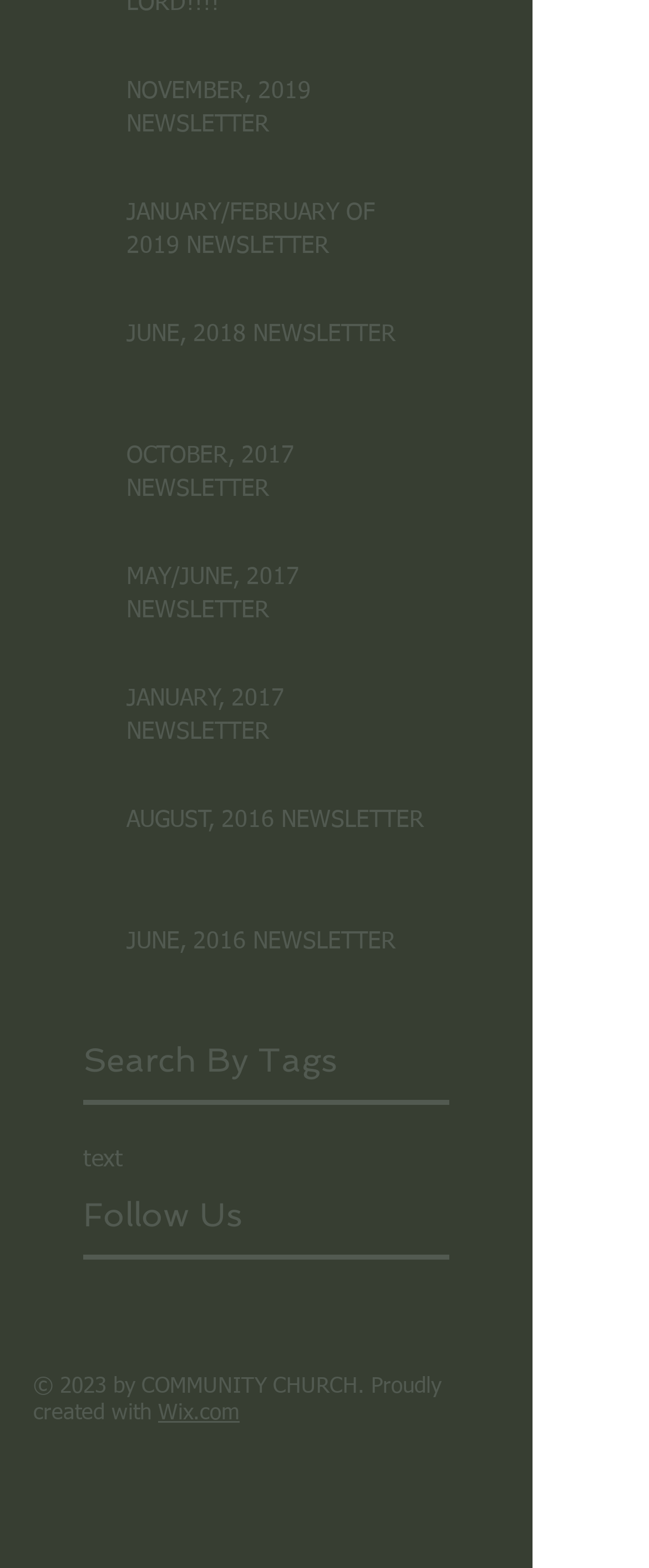Given the description Facebook, predict the bounding box coordinates of the UI element. Ensure the coordinates are in the format (top-left x, top-left y, bottom-right x, bottom-right y) and all values are between 0 and 1.

None